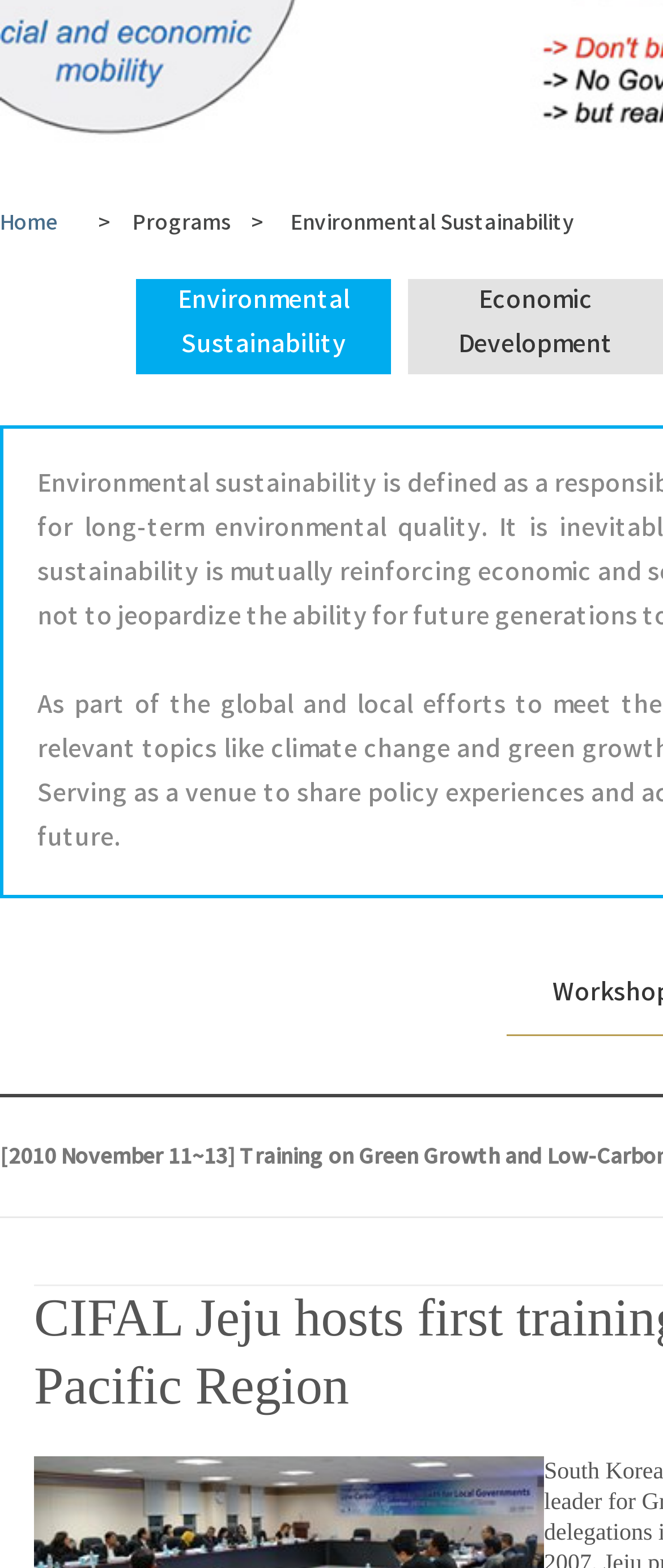Based on the provided description, "EconomicDevelopment", find the bounding box of the corresponding UI element in the screenshot.

[0.615, 0.178, 1.0, 0.239]